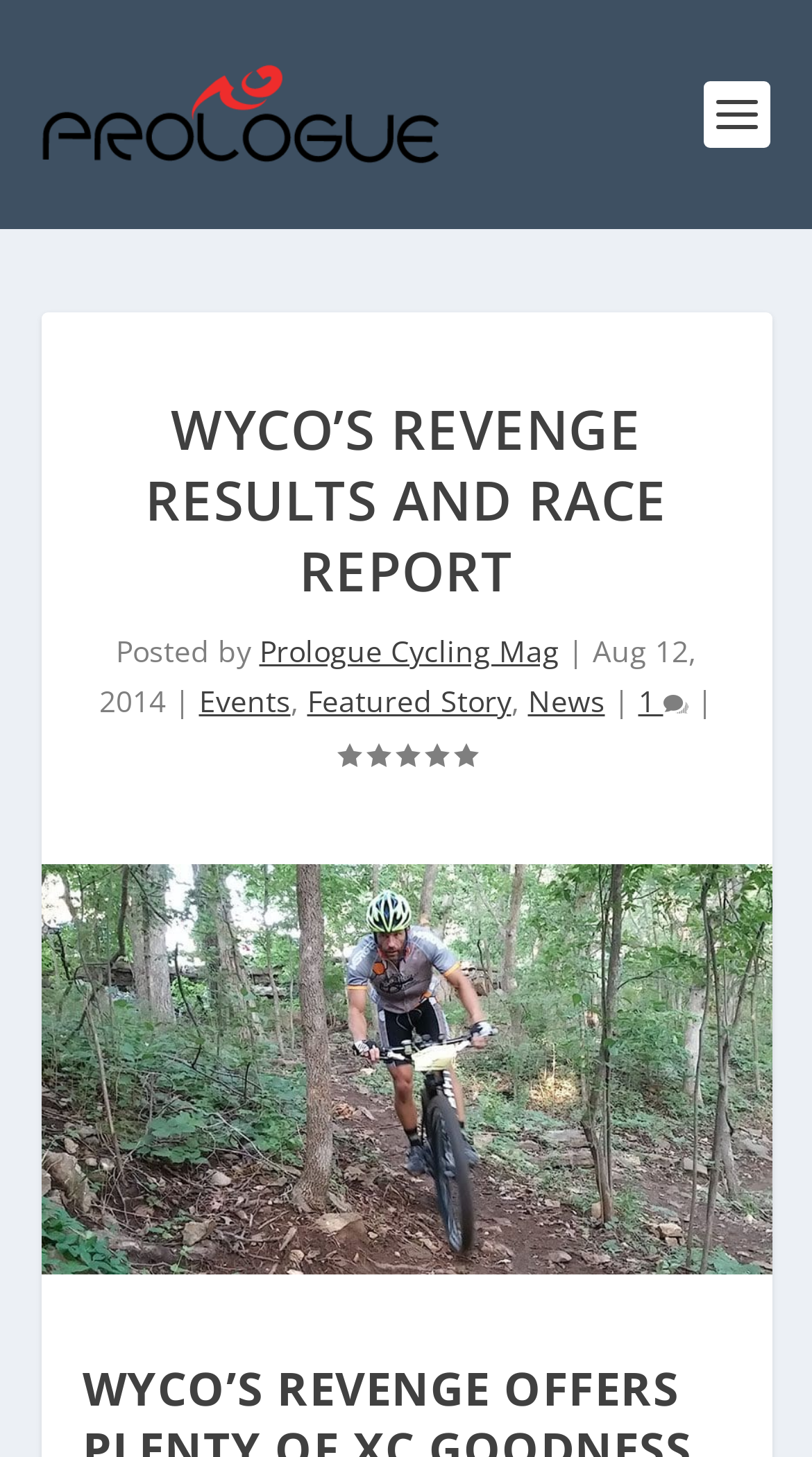Given the element description, predict the bounding box coordinates in the format (top-left x, top-left y, bottom-right x, bottom-right y), using floating point numbers between 0 and 1: alt="Prologue Cycling Magazine"

[0.05, 0.043, 0.54, 0.114]